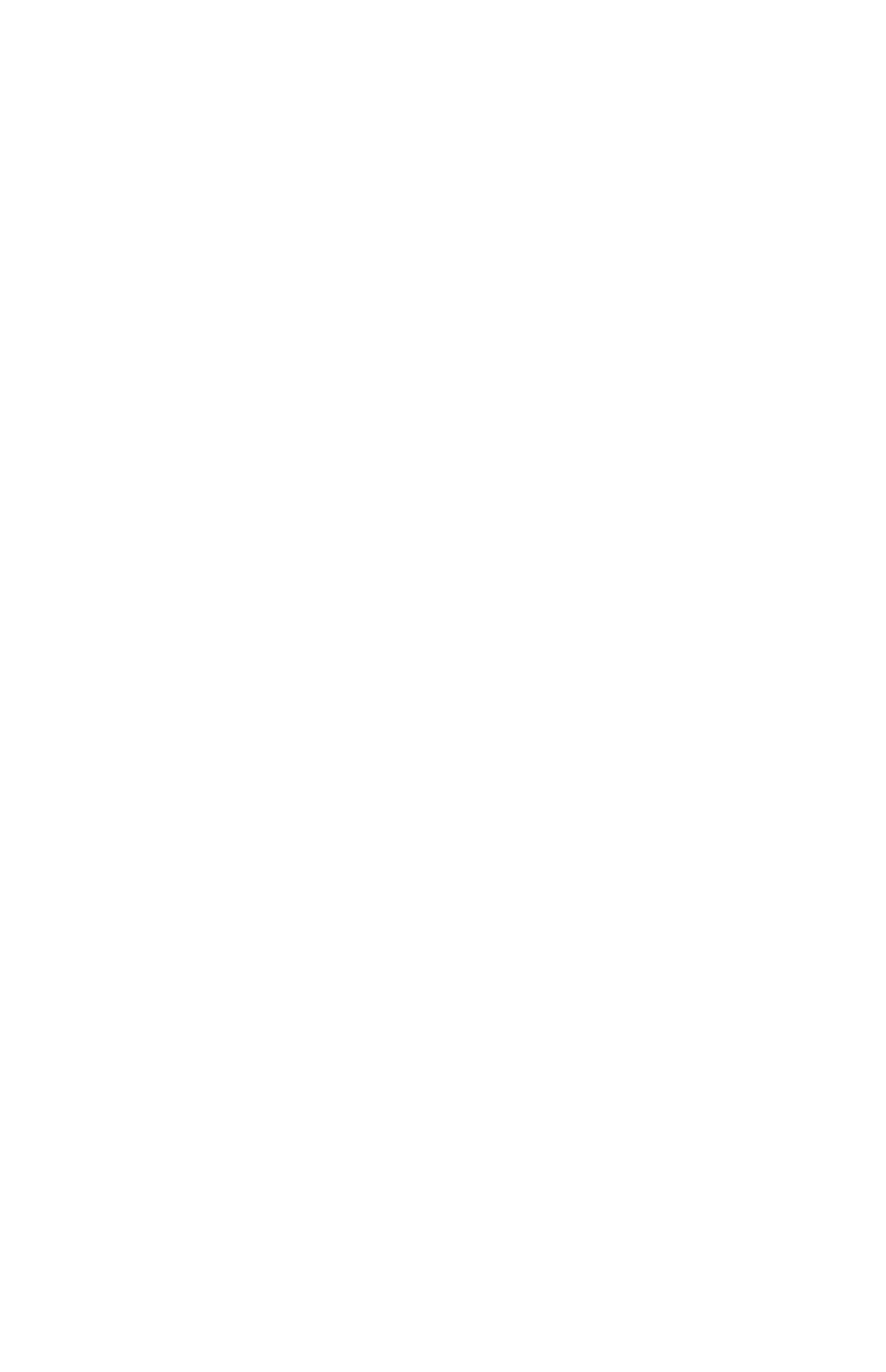Please indicate the bounding box coordinates of the element's region to be clicked to achieve the instruction: "Read the blog". Provide the coordinates as four float numbers between 0 and 1, i.e., [left, top, right, bottom].

[0.658, 0.39, 0.749, 0.418]